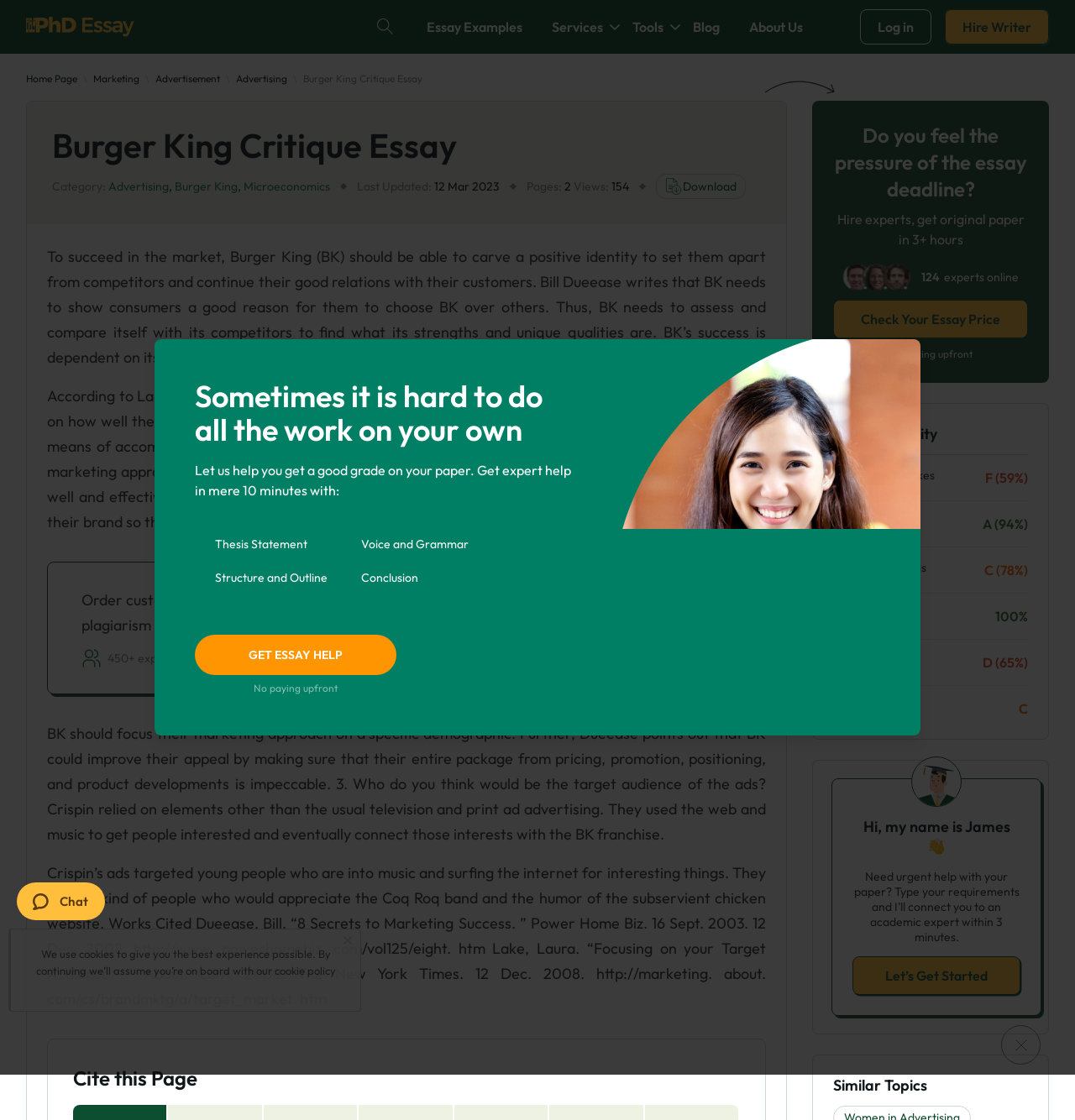Please give a one-word or short phrase response to the following question: 
What is the target audience of the ads?

Young people who are into music and surfing the internet